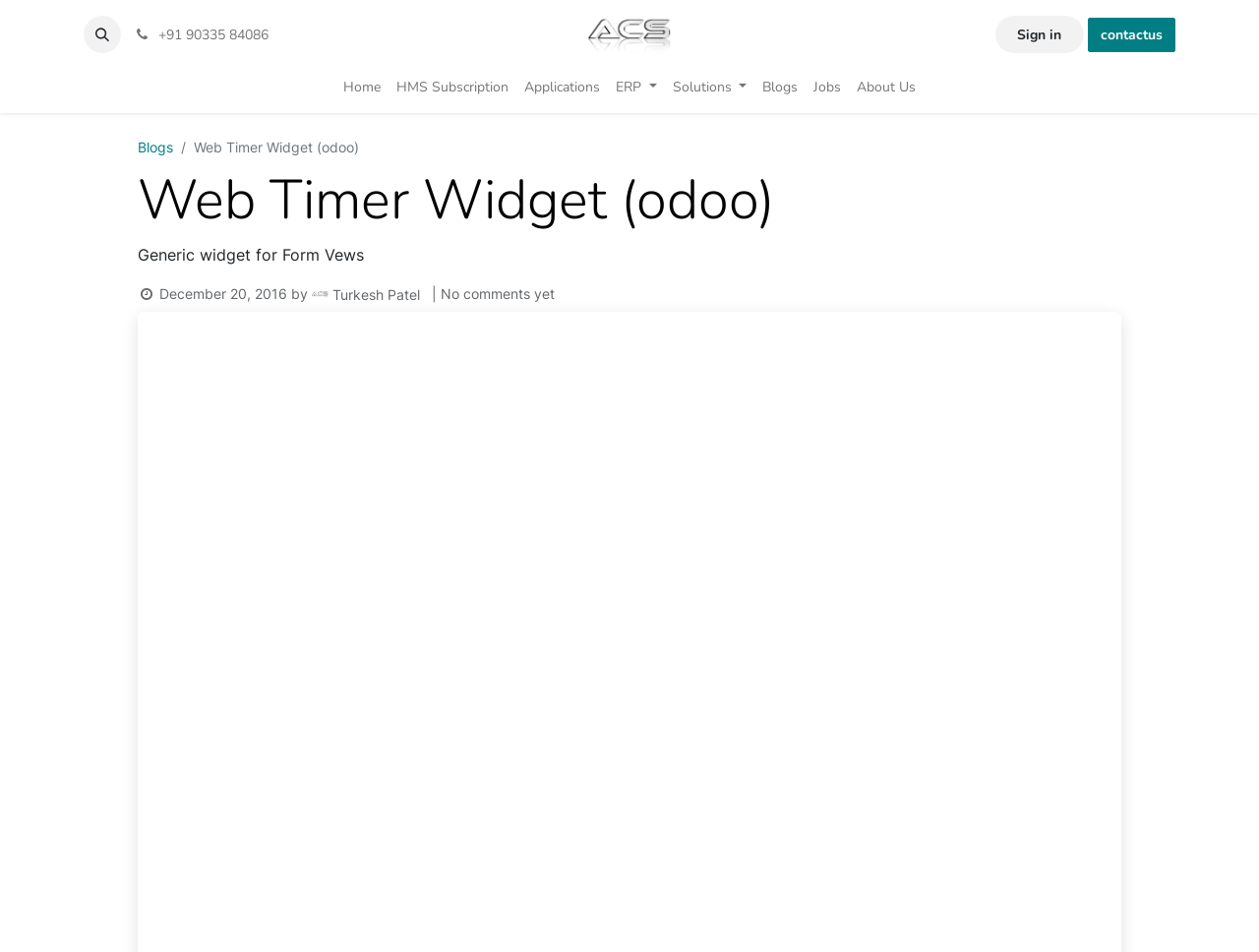Locate the bounding box coordinates of the clickable region necessary to complete the following instruction: "Contact us". Provide the coordinates in the format of four float numbers between 0 and 1, i.e., [left, top, right, bottom].

[0.864, 0.018, 0.934, 0.054]